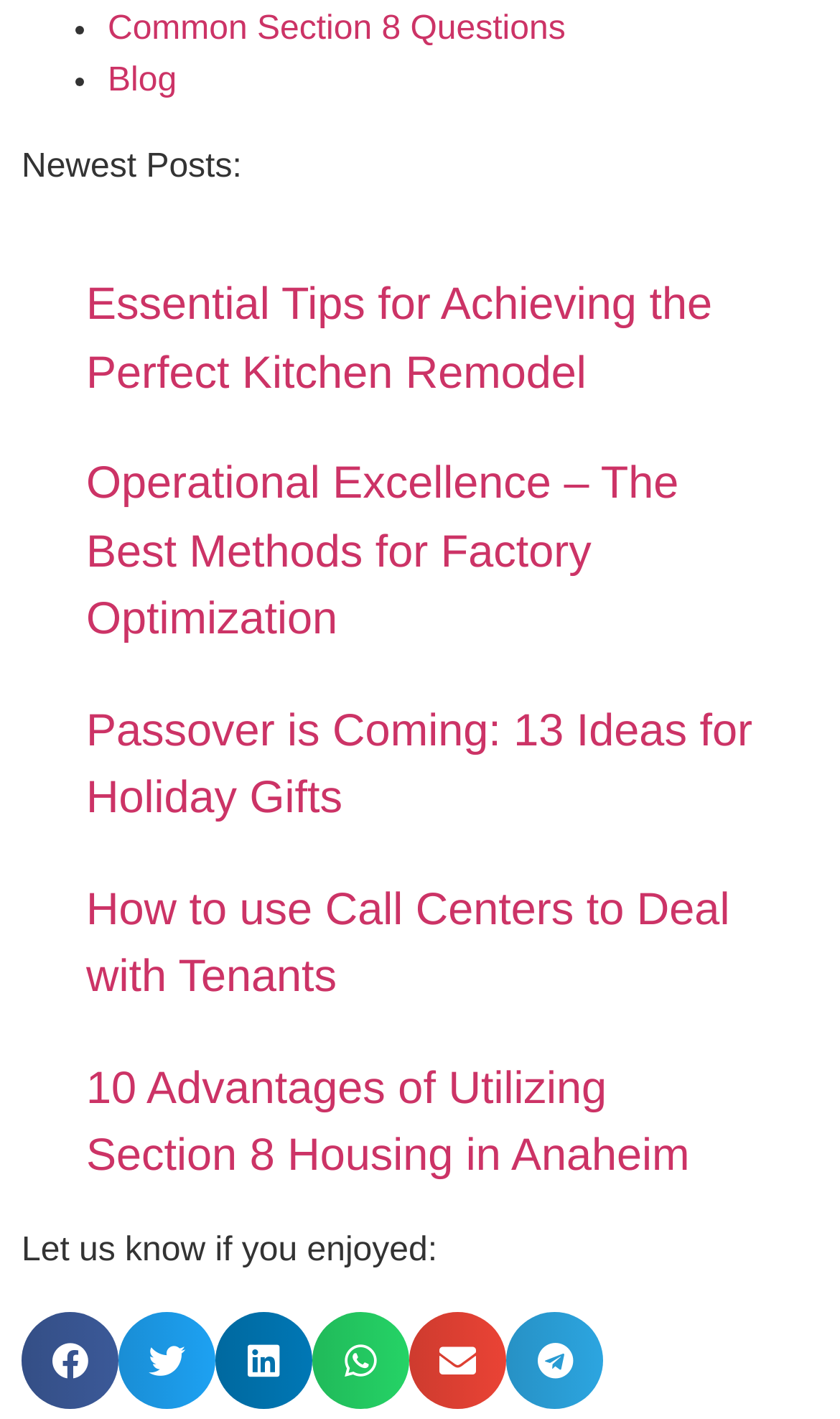Please identify the bounding box coordinates of the region to click in order to complete the given instruction: "Share on facebook". The coordinates should be four float numbers between 0 and 1, i.e., [left, top, right, bottom].

[0.026, 0.924, 0.141, 0.992]